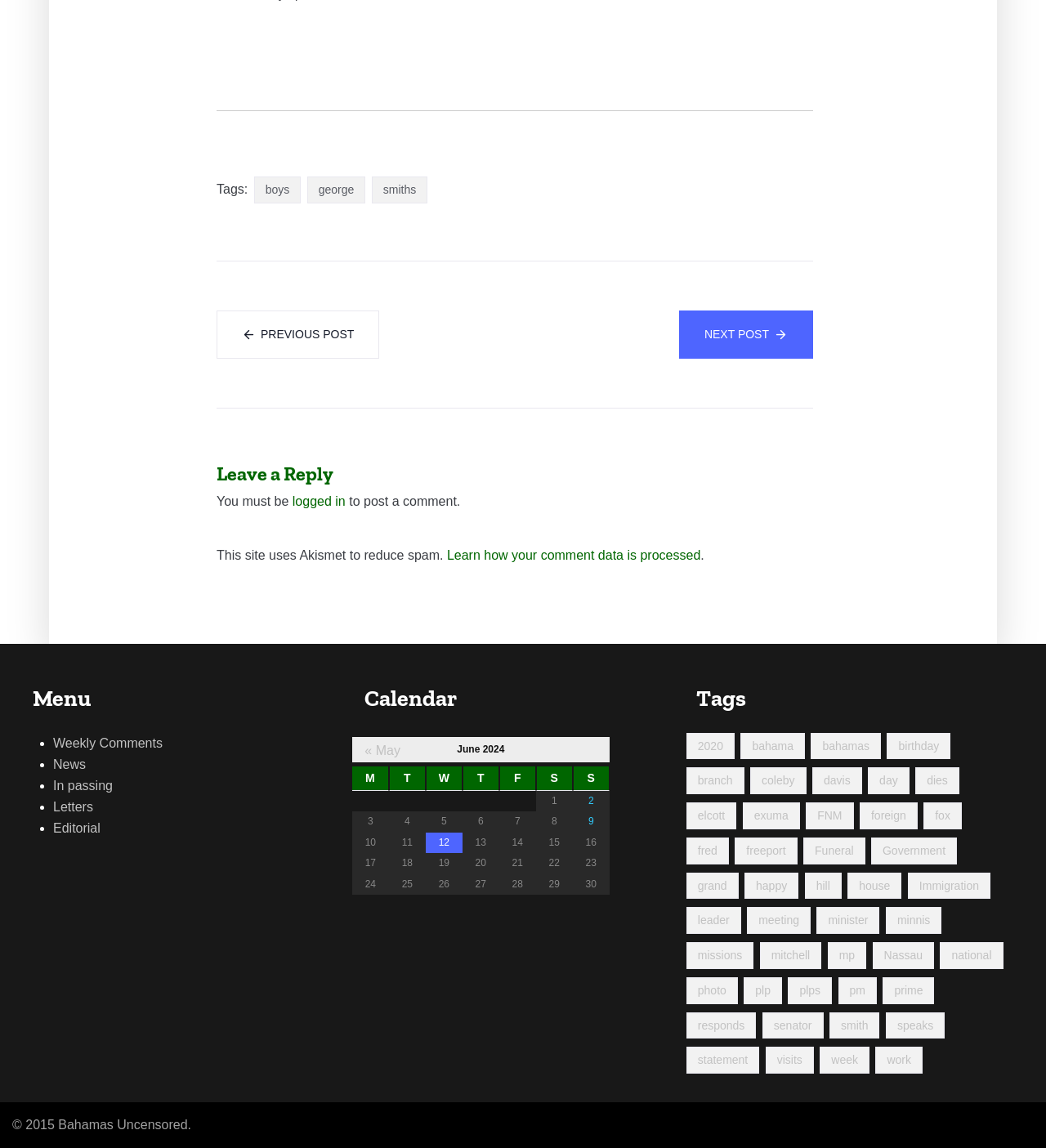Identify the bounding box coordinates of the element to click to follow this instruction: 'Leave a reply'. Ensure the coordinates are four float values between 0 and 1, provided as [left, top, right, bottom].

[0.207, 0.398, 0.777, 0.426]